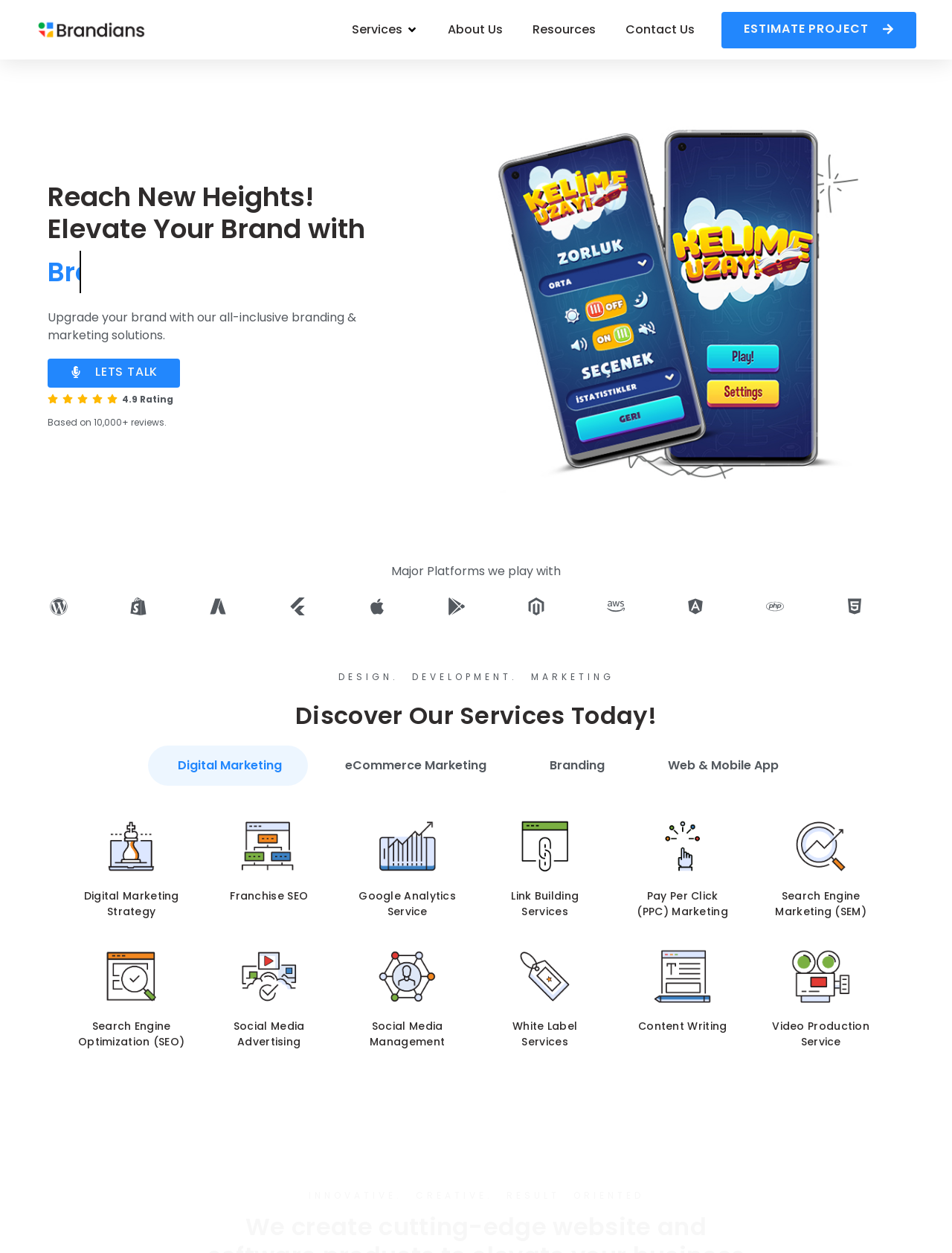Return the bounding box coordinates of the UI element that corresponds to this description: "Resources". The coordinates must be given as four float numbers in the range of 0 and 1, [left, top, right, bottom].

[0.56, 0.017, 0.626, 0.031]